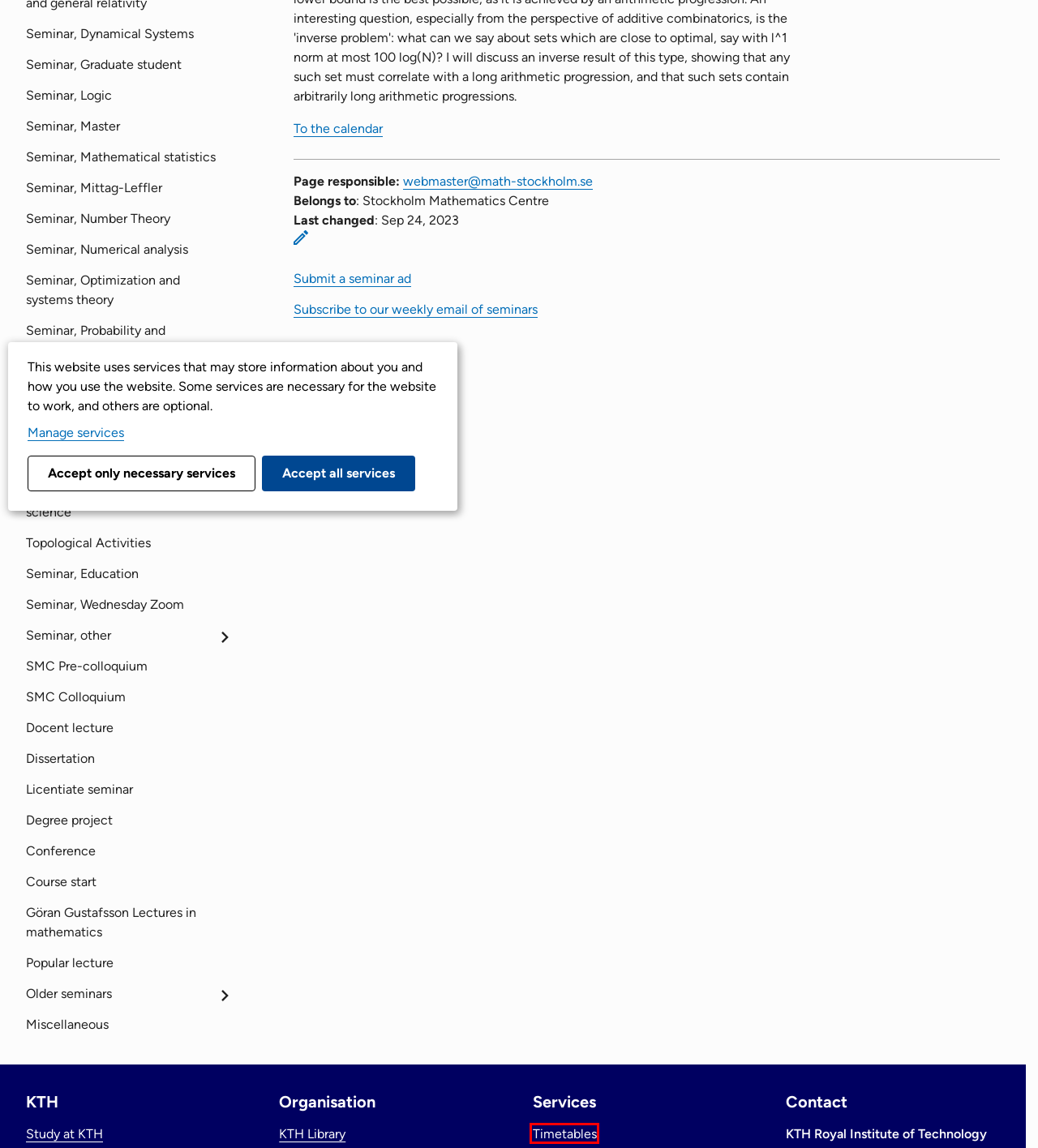You have a screenshot of a webpage with a red rectangle bounding box around a UI element. Choose the best description that matches the new page after clicking the element within the bounding box. The candidate descriptions are:
A. KTH Royal Institute of Technology Web Login Service - Loading Session Information
B. KTH Library |  KTH
C. Student web |  Student
D. Search schedules |  Student
E. Alumni |  KTH
F. Study at KTH |  KTH | Sweden
G. KTH Schools |  KTH
H. Contact KTH |  KTH

D